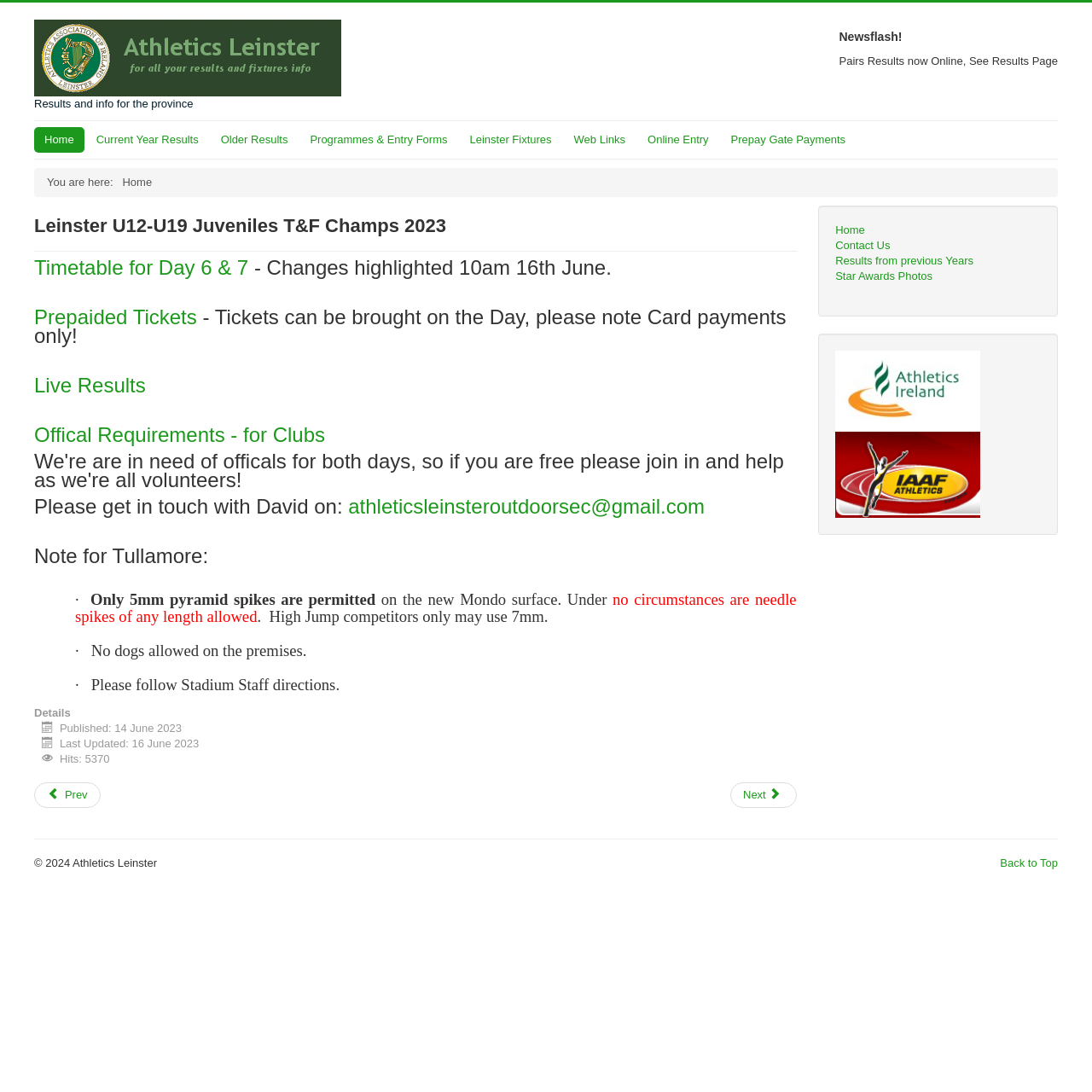Using the description "Home", predict the bounding box of the relevant HTML element.

[0.765, 0.204, 0.953, 0.218]